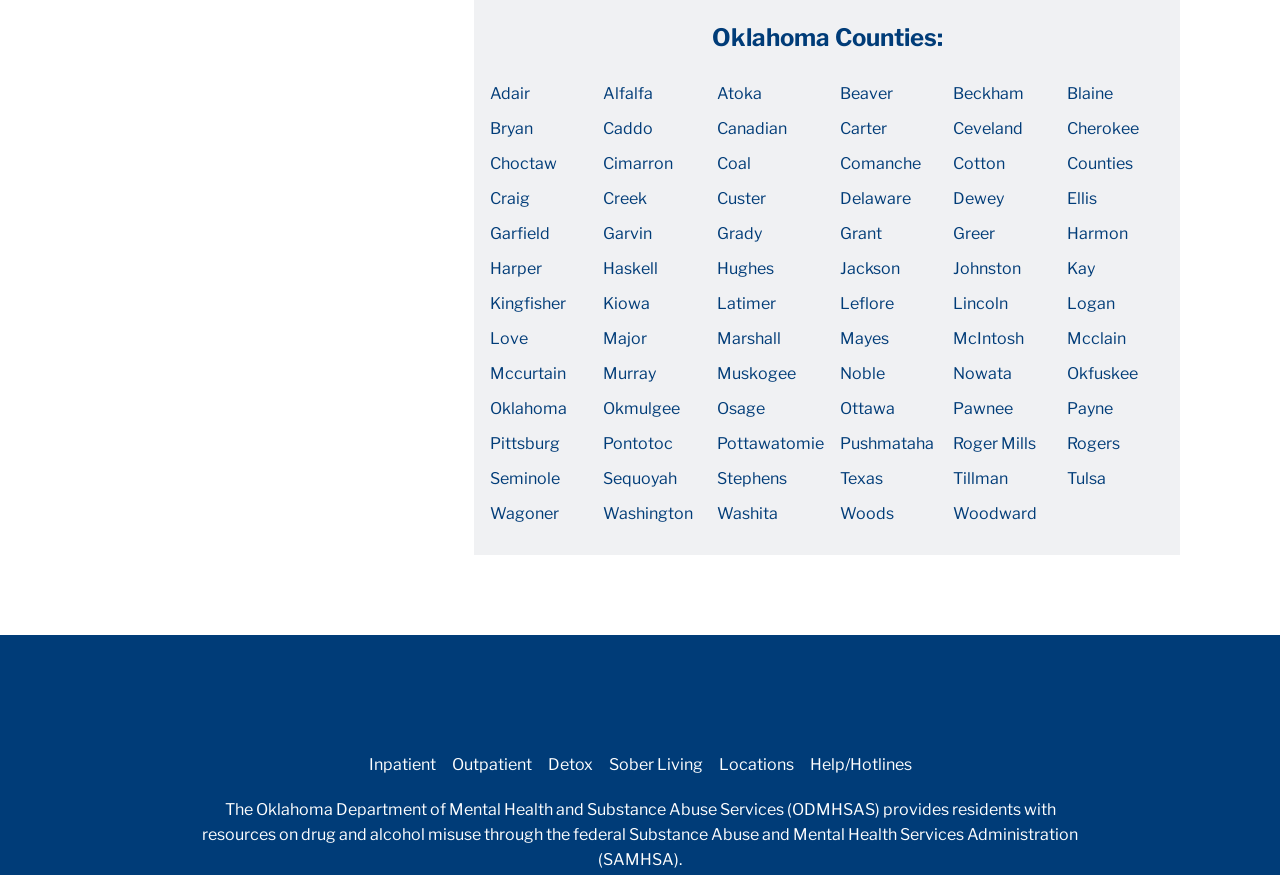Indicate the bounding box coordinates of the element that must be clicked to execute the instruction: "Check out Florida State Rehabs". The coordinates should be given as four float numbers between 0 and 1, i.e., [left, top, right, bottom].

[0.475, 0.763, 0.525, 0.836]